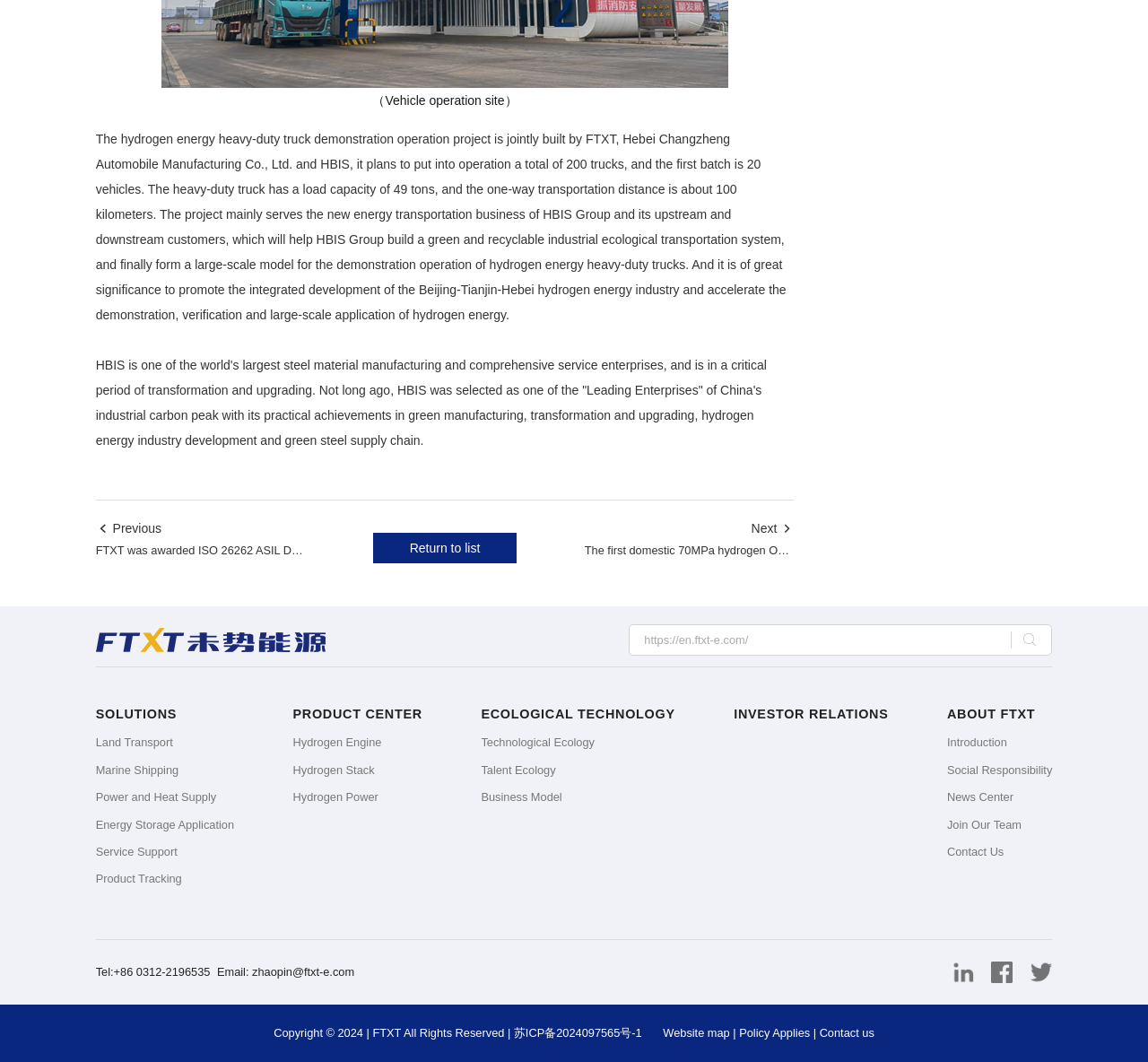Look at the image and answer the question in detail:
What is the name of the company mentioned in the webpage?

The company name 'FTXT' is mentioned in the webpage, specifically in the top-left corner of the page, where it is written as '（Vehicle operation site）' and also in the links and descriptions throughout the page.